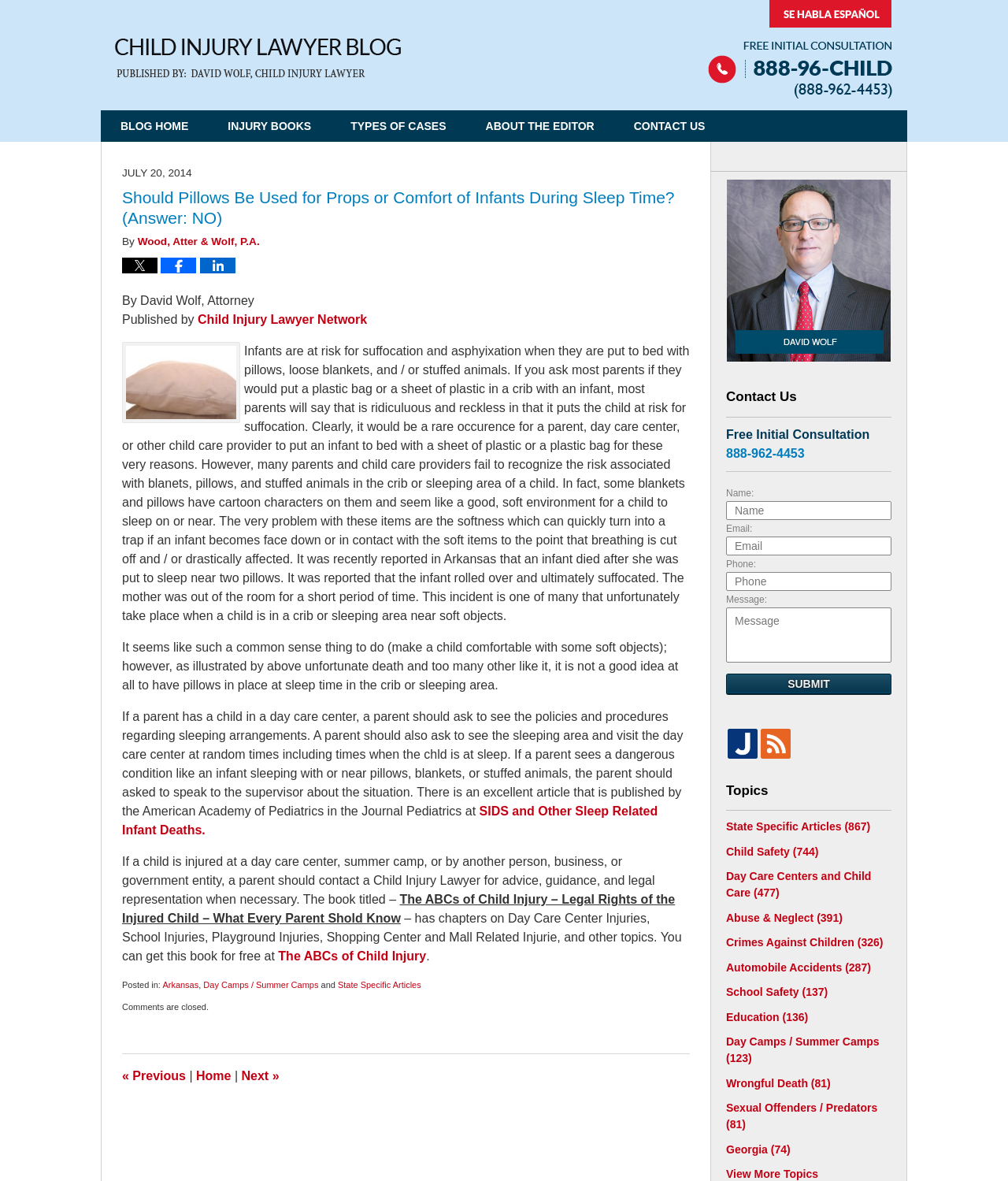Please find the bounding box coordinates for the clickable element needed to perform this instruction: "Click on 'CONTACT US'".

[0.609, 0.093, 0.719, 0.12]